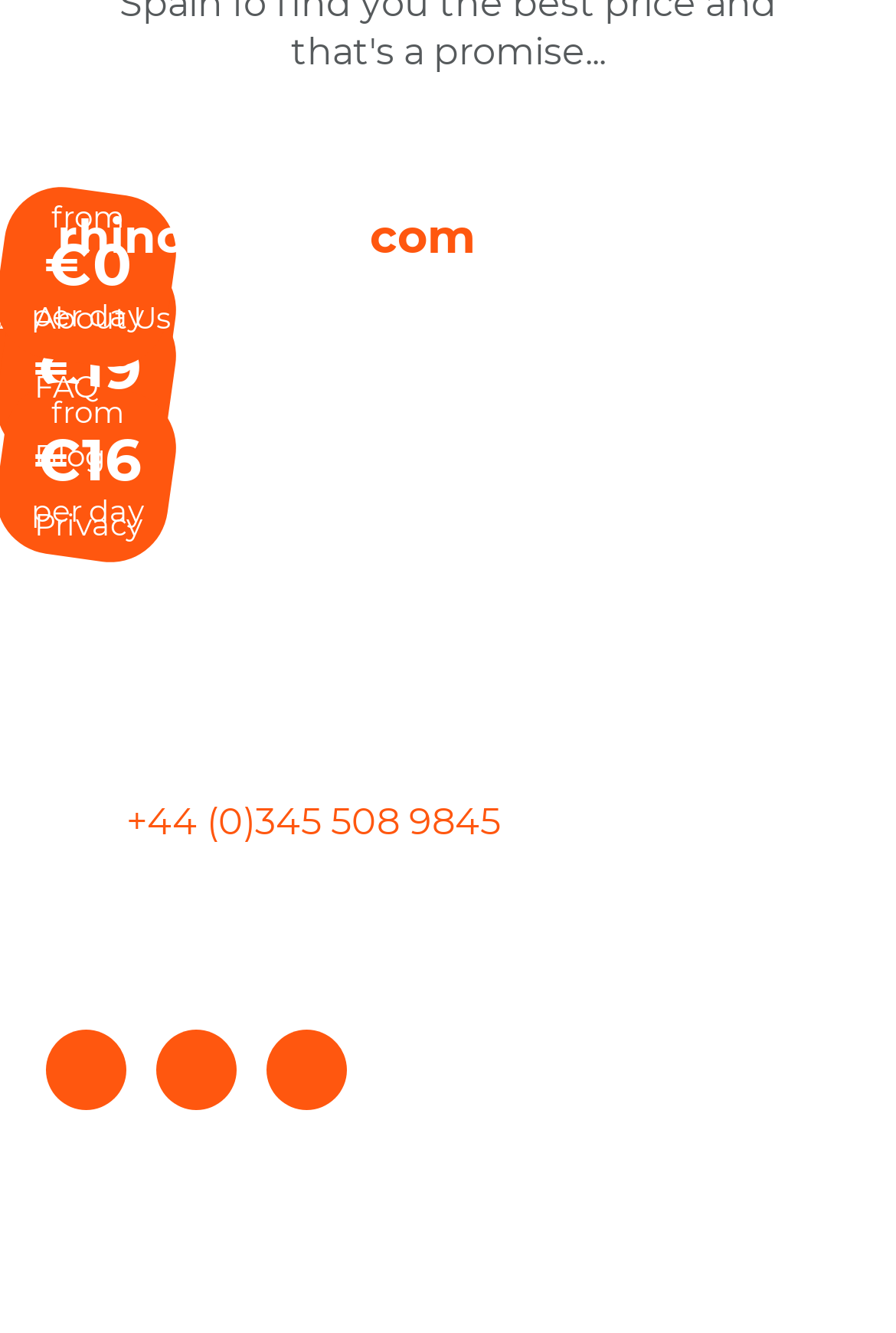What is the price per day for Estepona?
Answer the question based on the image using a single word or a brief phrase.

€28